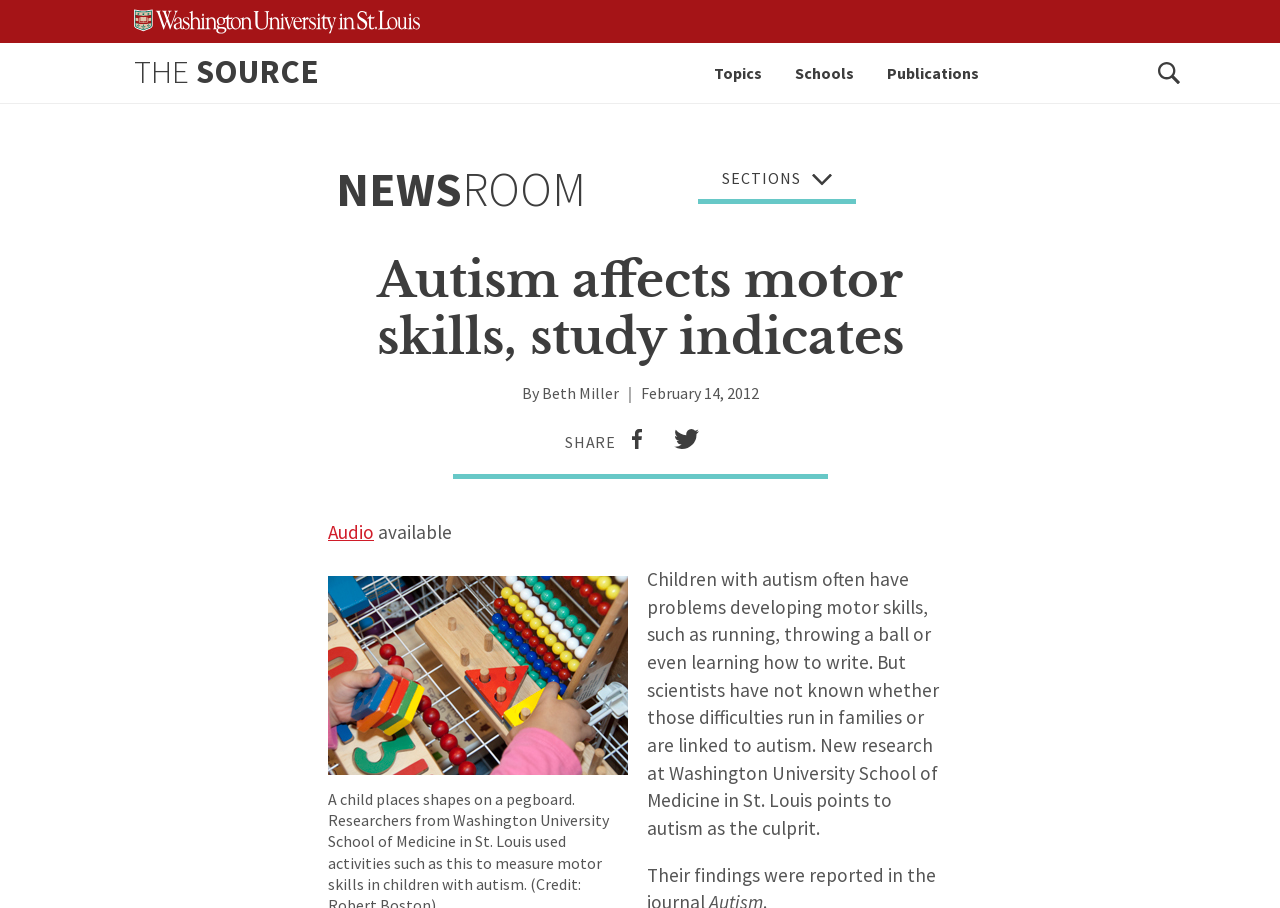Present a detailed account of what is displayed on the webpage.

The webpage is about a study on autism and its effects on motor skills. At the top left corner, there is a link to skip to the content, followed by an image of Washington University in St. Louis. Next to the image, there is a link to "THE SOURCE". 

On the top right side, there are several links, including "Topics", "Schools", "Publications", and a search button with a magnifying glass icon. Below these links, there is a section with a heading "Autism affects motor skills, study indicates" and a subheading with the author's name, "By Beth Miller", and the date "February 14, 2012". 

Underneath the heading, there is a share button with options to share on Facebook and Twitter, each with its respective icon. To the right of the share button, there is a link to an audio version of the article, with a label "available". 

The main content of the webpage is a paragraph of text that summarizes the study, stating that children with autism often have problems developing motor skills, and that new research at Washington University School of Medicine in St. Louis suggests that autism is the cause of these difficulties.